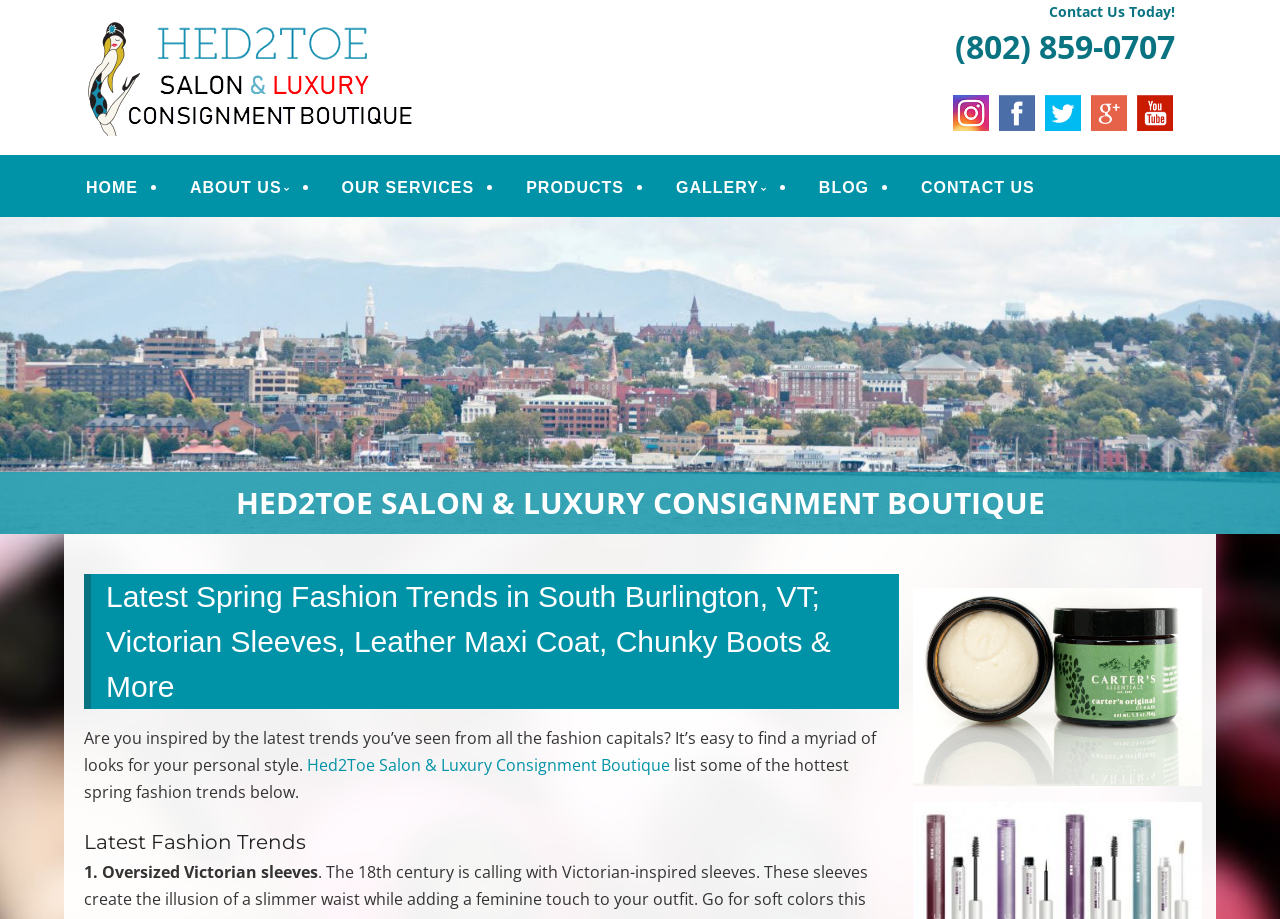Generate a comprehensive description of the webpage content.

The webpage is about Hed2Toe Salon & Luxury Consignment Boutique, showcasing the latest spring fashion trends. At the top, there is a large heading "HED2TOE SALON & LUXURY CONSIGNMENT BOUTIQUE" with a link to the same name. Below it, there is a smaller text "Quality Salon & Luxury Boutique". 

On the top-right corner, there are social media links, including Instagram, Facebook, Twitter, and Google+, each with its corresponding icon. 

To the left of the social media links, there is a menu section with links to "HOME", "ABOUT US", "OUR SERVICES", "PRODUCTS", "GALLERY", "BLOG", and "CONTACT US". Each link is preceded by a bullet point.

Below the menu section, there is a large image that spans the entire width of the page. 

Under the image, there is a section with a heading "Latest Spring Fashion Trends in South Burlington, VT; Victorian Sleeves, Leather Maxi Coat, Chunky Boots & More". This section has a subheading "Are you inspired by the latest trends you’ve seen from all the fashion capitals? It’s easy to find a myriad of looks for your personal style." followed by a link to "Hed2Toe Salon & Luxury Consignment Boutique". 

The section then lists some of the hottest spring fashion trends, including "Oversized Victorian sleeves", with a heading "Latest Fashion Trends" above it.